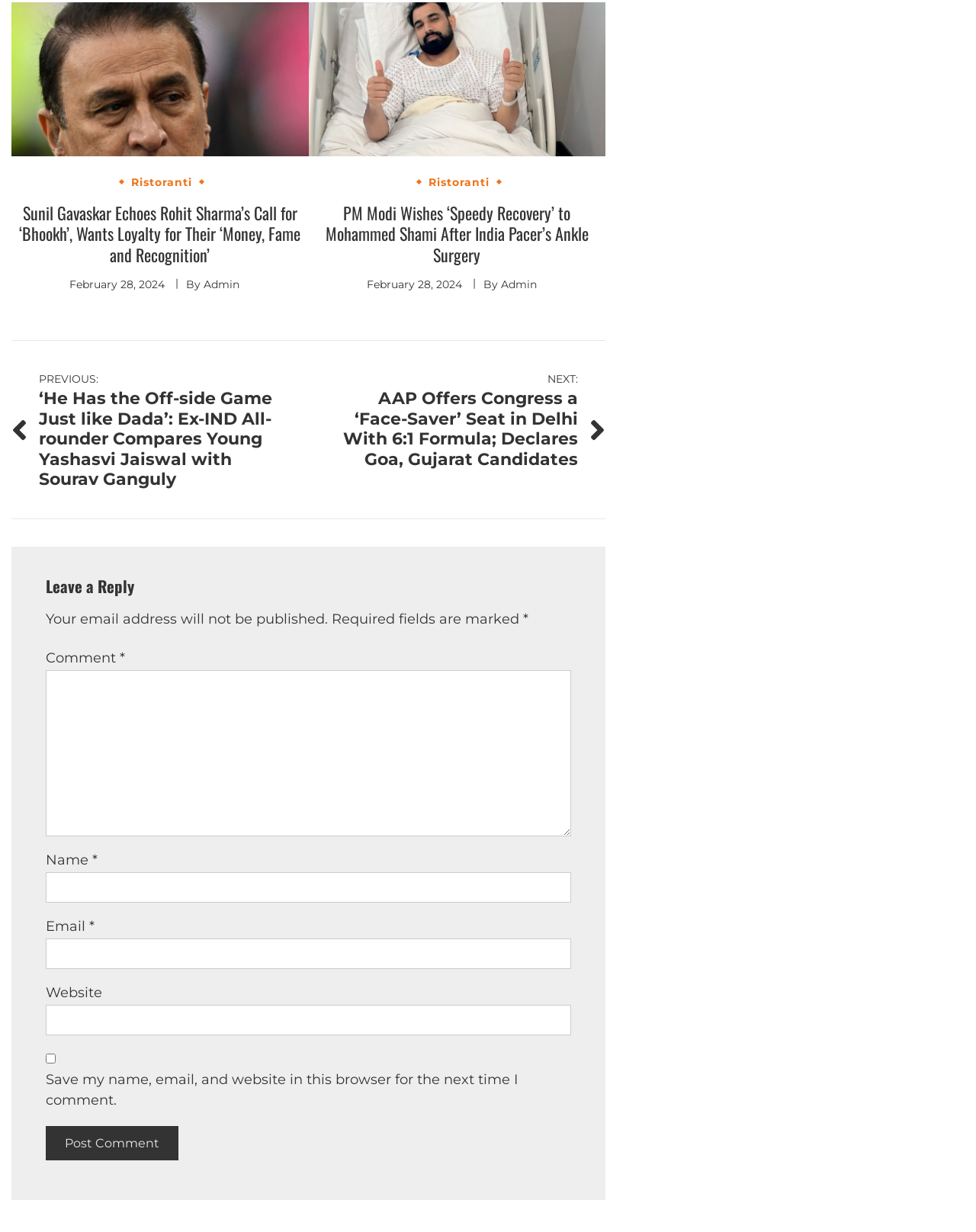What is the function of the button at the bottom of the page?
Answer the question with detailed information derived from the image.

I found the button at the bottom of the page by looking at the button element with the text 'Post Comment'. The function of this button is to post a comment, as it is located below the comment input fields.